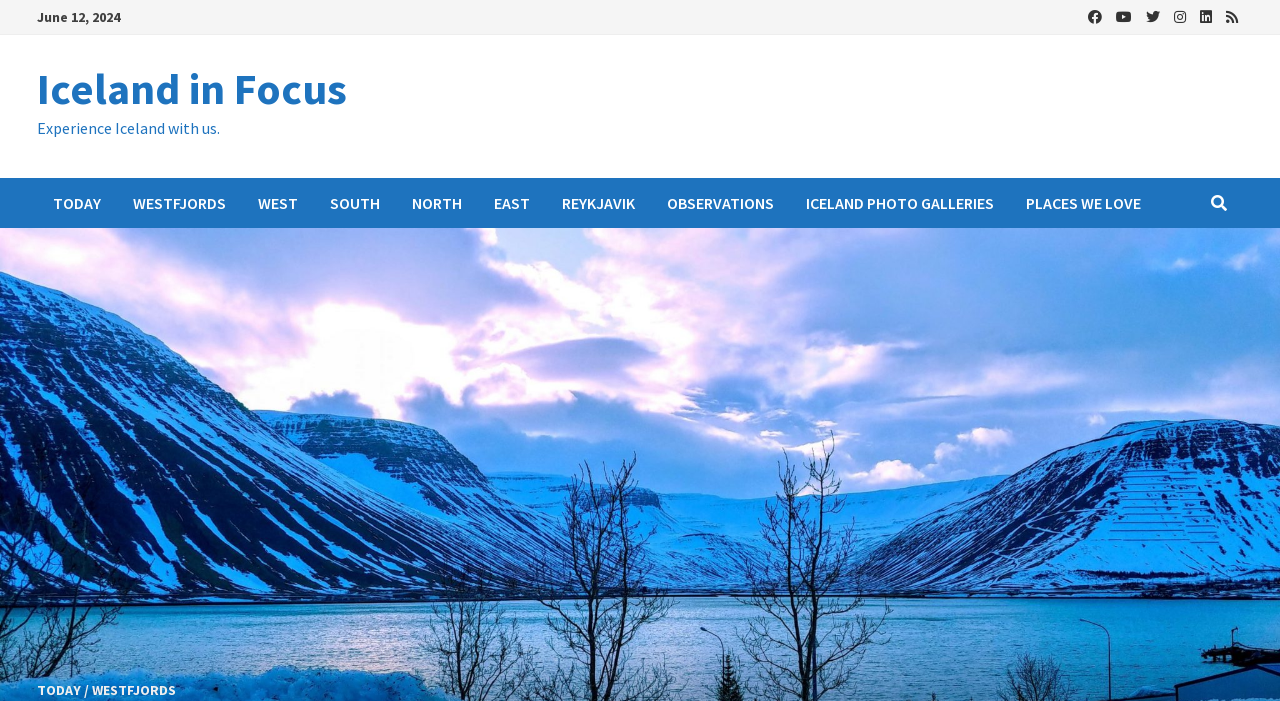Please identify the bounding box coordinates of the element that needs to be clicked to execute the following command: "Check out ICELAND PHOTO GALLERIES". Provide the bounding box using four float numbers between 0 and 1, formatted as [left, top, right, bottom].

[0.617, 0.254, 0.789, 0.325]